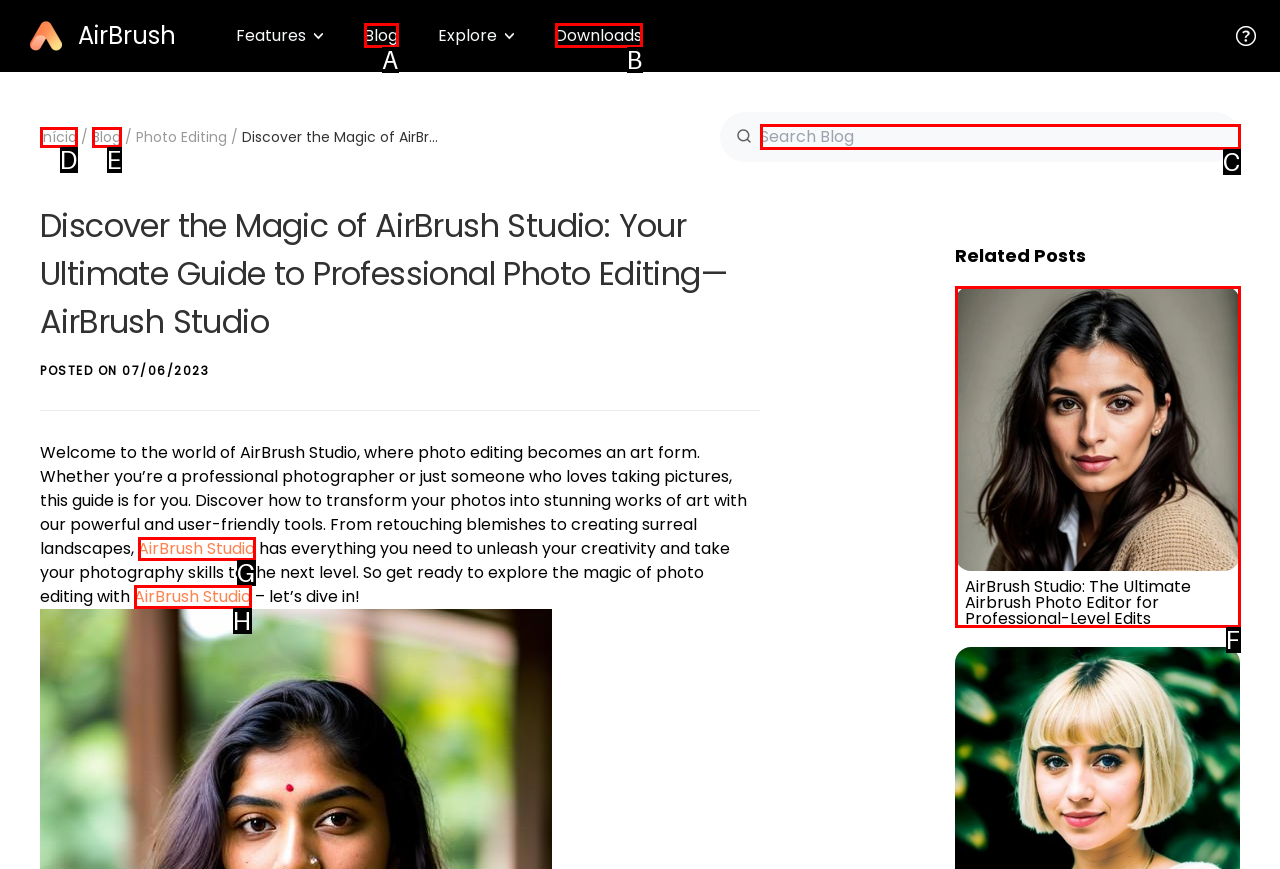Select the letter that corresponds to the description: Blog. Provide your answer using the option's letter.

E